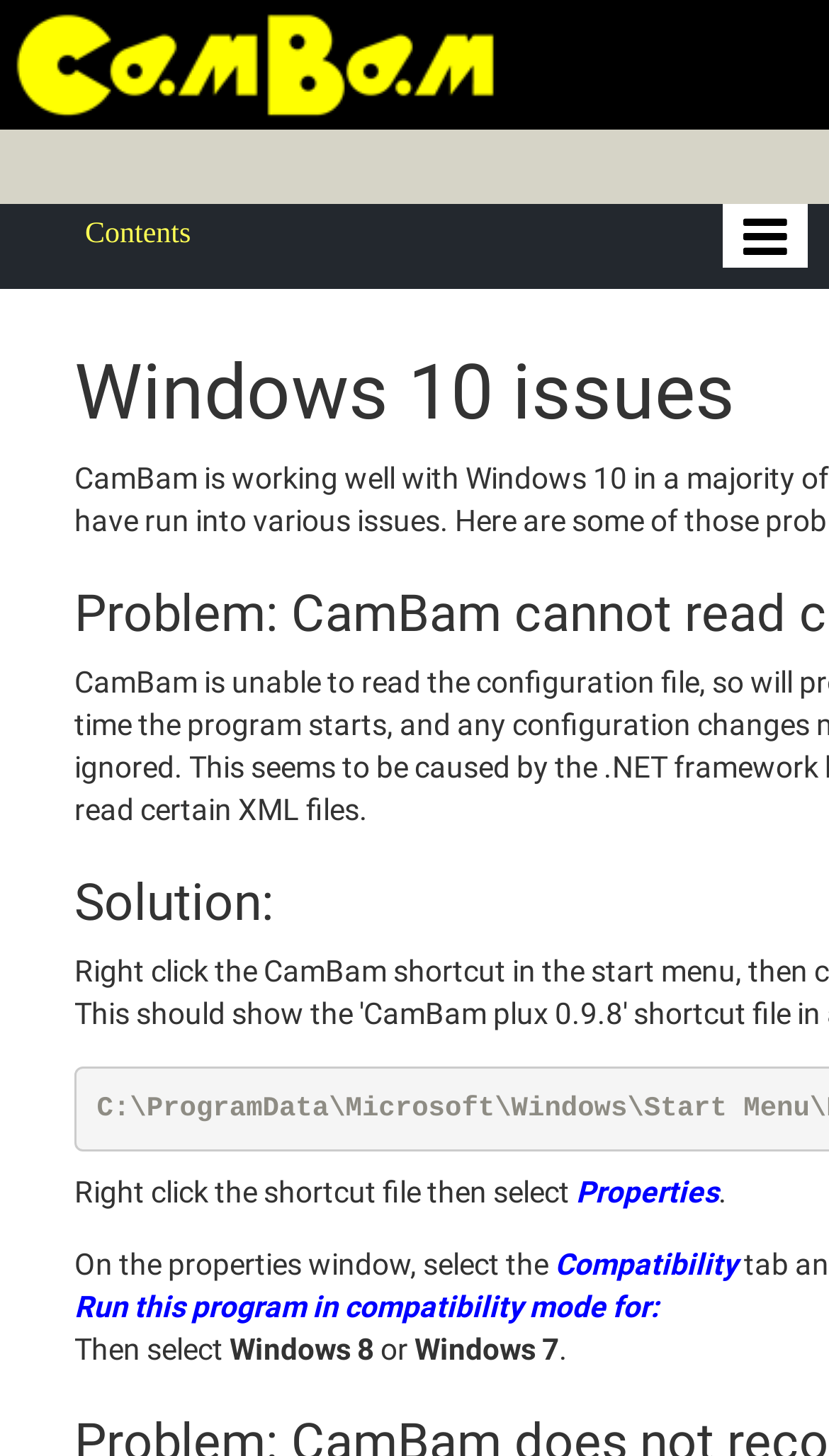Illustrate the webpage with a detailed description.

The webpage appears to be a reference library for CamBam CNC software, specifically addressing Windows 10 issues. At the top, there is a link labeled "Contents" that takes up about half of the screen width. 

Below the link, there are several blocks of text that provide step-by-step instructions. The first block starts with the text "Right click the shortcut file then select" and is followed by the word "Properties" and a period. This block is positioned near the top-left corner of the screen.

The next block of text is located below the first one and starts with the sentence "On the properties window, select the". It is followed by the word "Compatibility". This block is also positioned near the left edge of the screen.

The third block of text is located below the second one and starts with the sentence "Run this program in compatibility mode for:". This block is also positioned near the left edge of the screen.

The final block of text is located below the third one and starts with the sentence "Then select". It is followed by the options "Windows 8" and "Windows 7", separated by the word "or". This block is positioned near the left edge of the screen, slightly below the center.

There are no images on the page. The overall content is focused on providing instructions for resolving Windows 10 issues with CamBam CNC software.